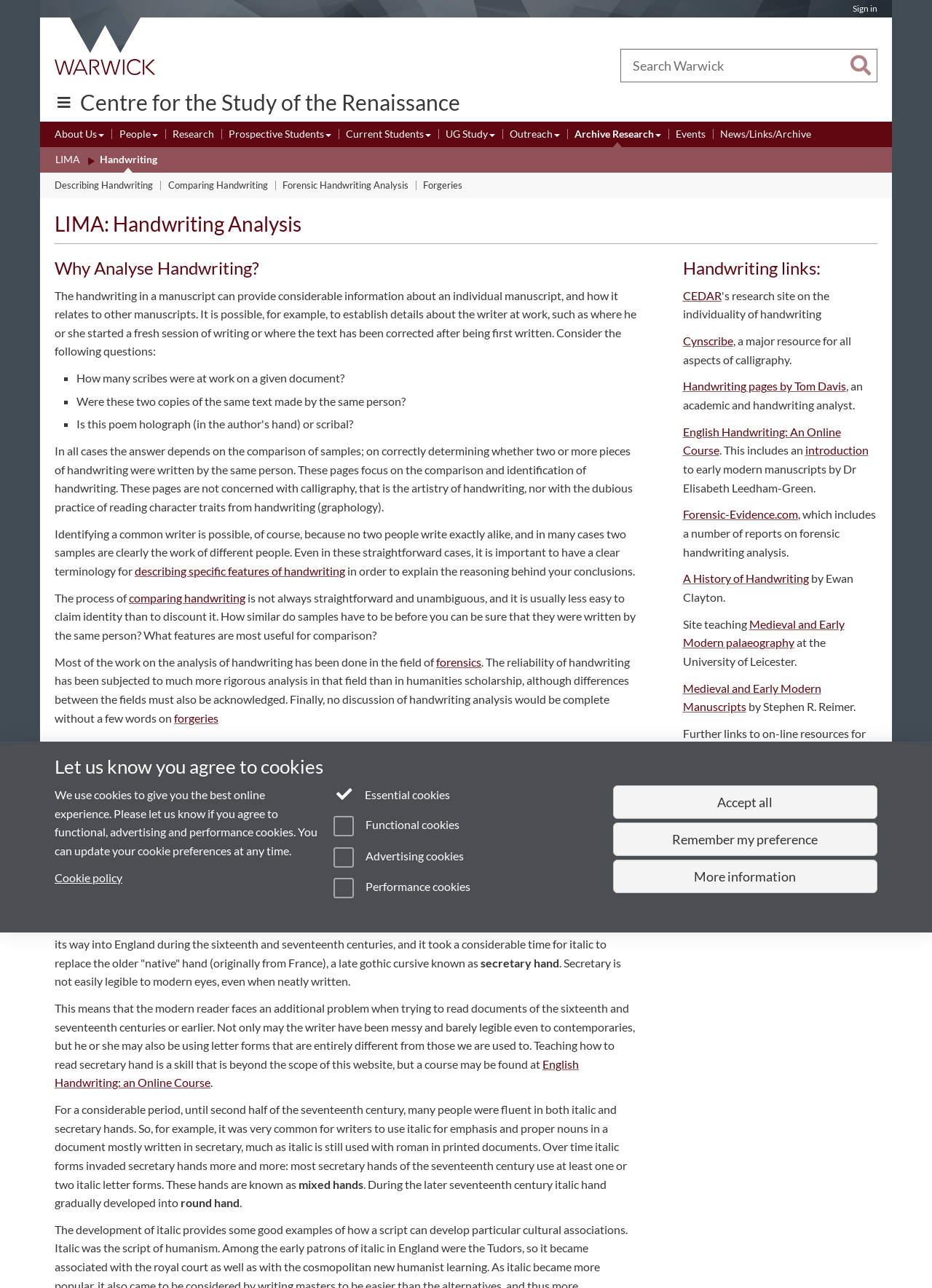Can you identify and provide the main heading of the webpage?

Centre for the Study of the Renaissance